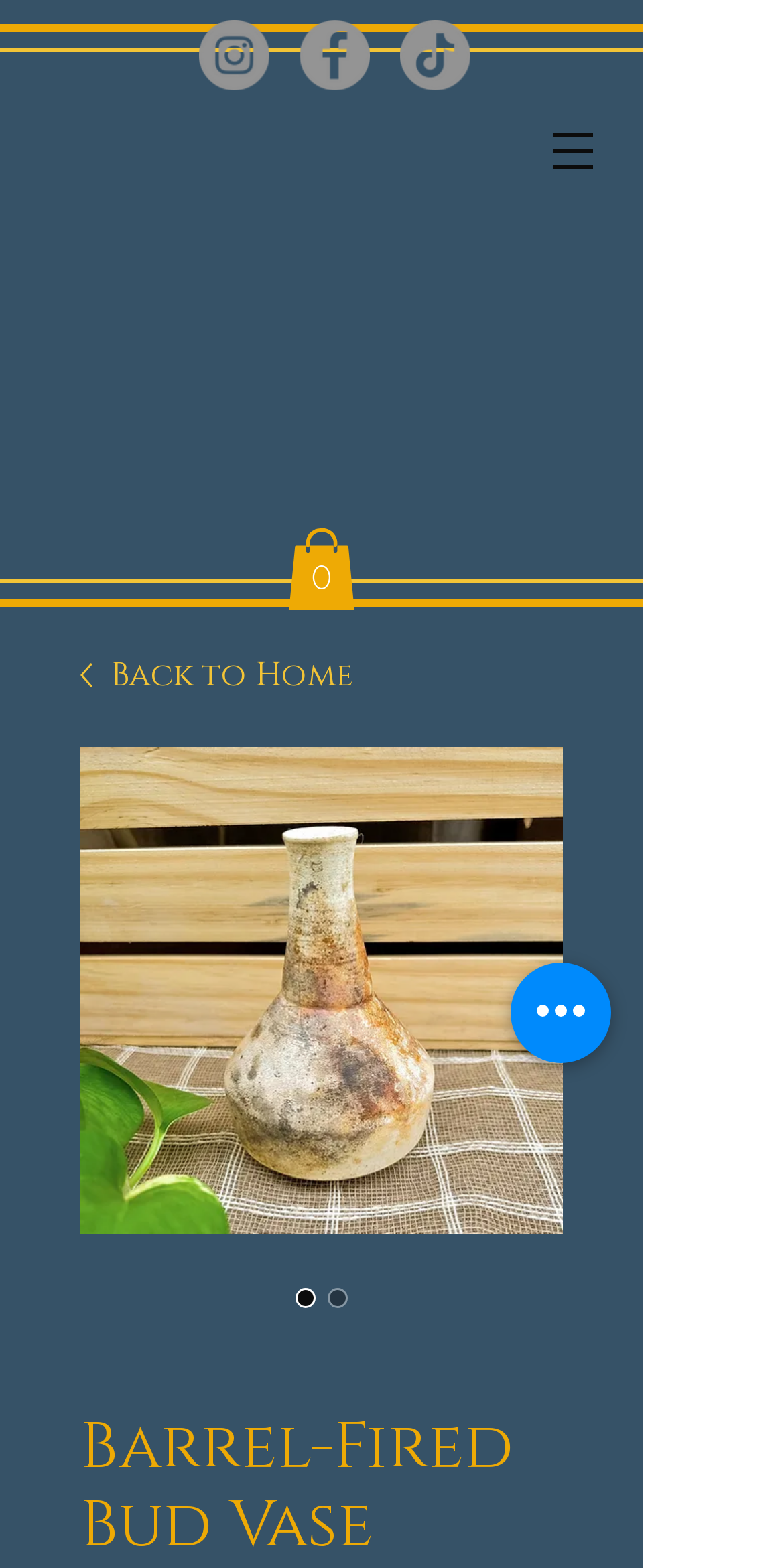Please find the bounding box for the UI component described as follows: "aria-label="TikTok"".

[0.51, 0.013, 0.6, 0.058]